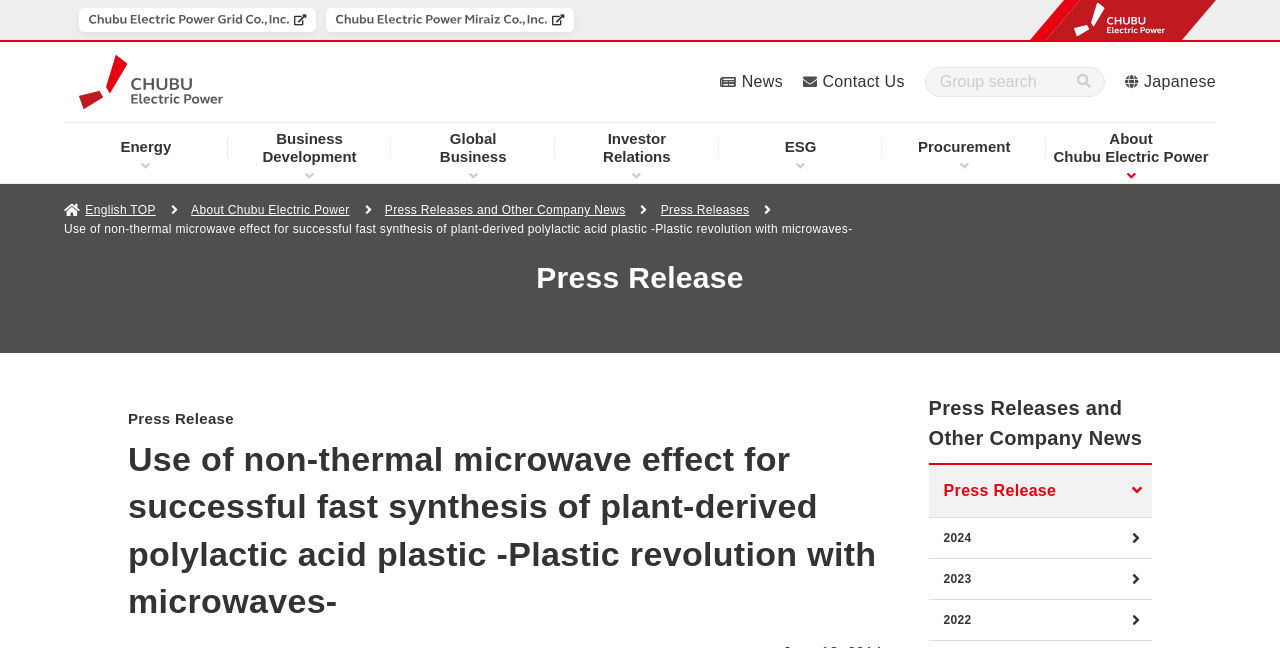Based on the description "Cookie policy (EU)", find the bounding box of the specified UI element.

None